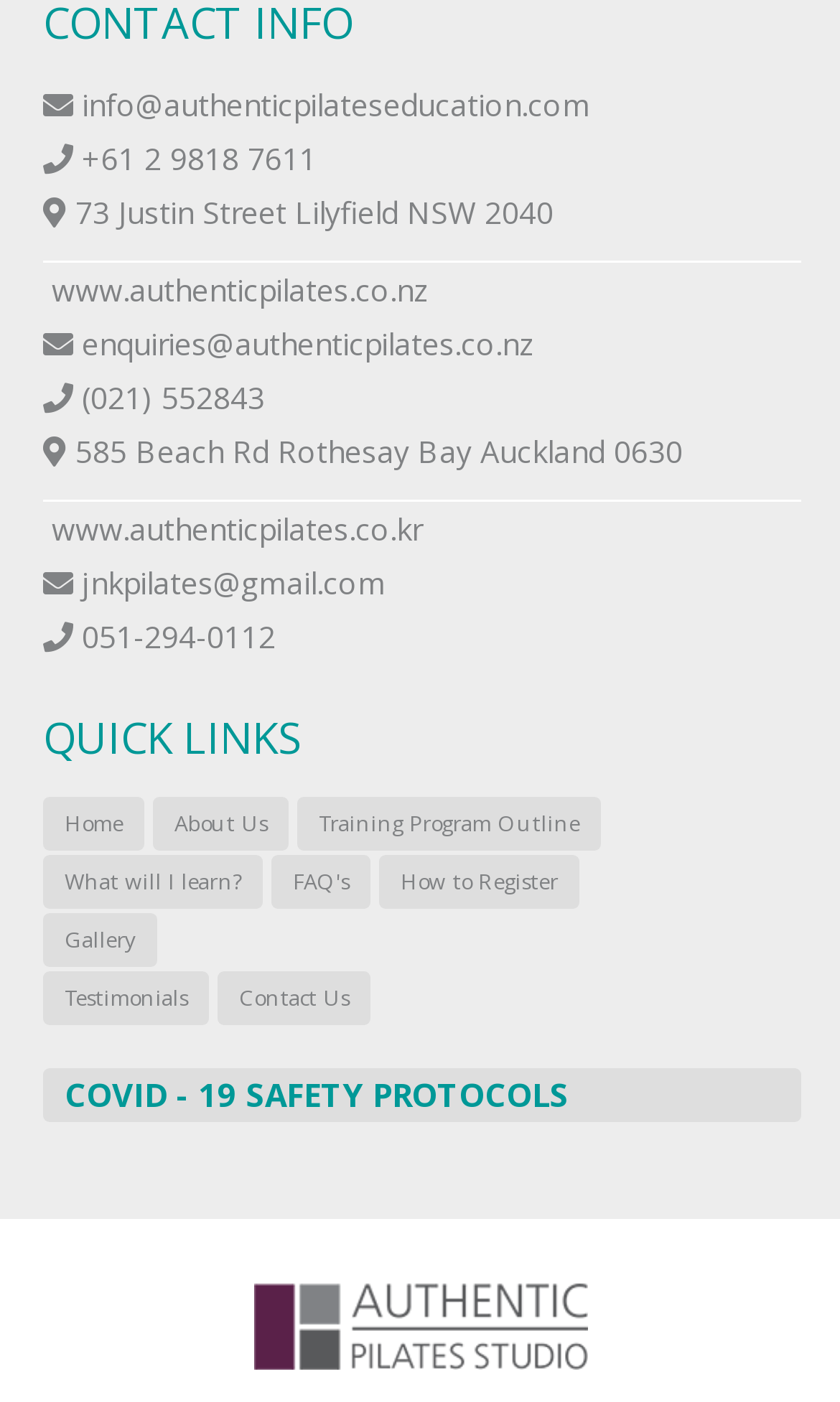Determine the bounding box coordinates for the clickable element required to fulfill the instruction: "view the Training Program Outline". Provide the coordinates as four float numbers between 0 and 1, i.e., [left, top, right, bottom].

[0.354, 0.568, 0.715, 0.607]